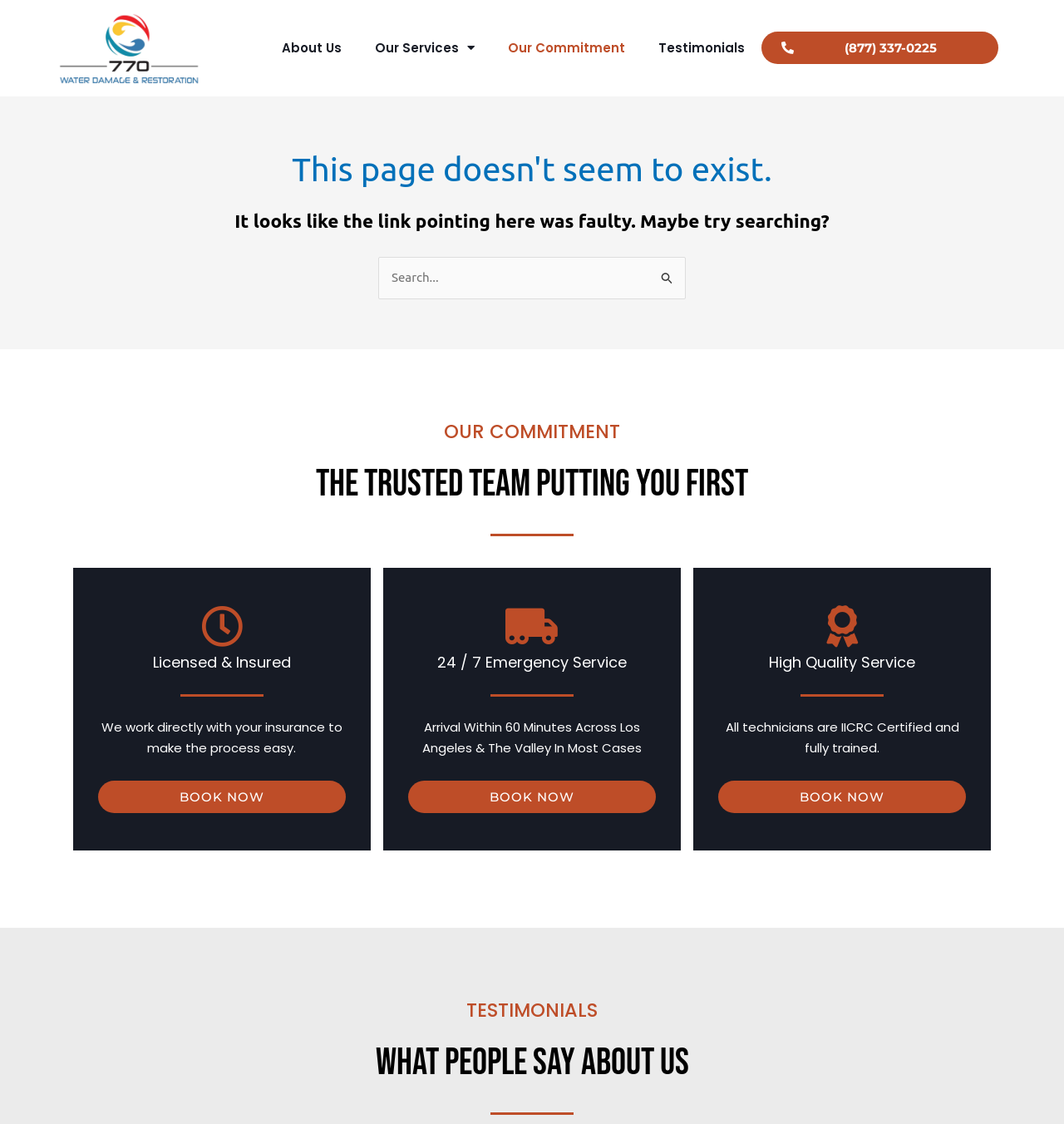Describe all the key features of the webpage in detail.

This webpage appears to be an error page, indicating that the requested page does not exist. At the top, there is a row of links, including "About Us", "Our Services", "Our Commitment", "Testimonials", and a phone number "(877) 337-0225". 

Below the links, there is a header section with a prominent heading "This page doesn't seem to exist." followed by a paragraph of text "It looks like the link pointing here was faulty. Maybe try searching?".

To the right of the paragraph, there is a search box with a label "Search for:" and a "Search Submit" button accompanied by a small image. 

Further down, there are three sections, each with a heading and descriptive text. The first section is titled "OUR COMMITMENT" and describes the company's commitment to its customers. The second section has a heading "The trusted team putting you first" and lists three key points: "Licensed & Insured", "24 / 7 Emergency Service", and "High Quality Service". Each point has a brief description. The third section is titled "TESTIMONIALS" and has a heading "What people say about us", but there is no actual testimonial content.

Throughout the page, there are three "BOOK NOW" links, each associated with a different section.